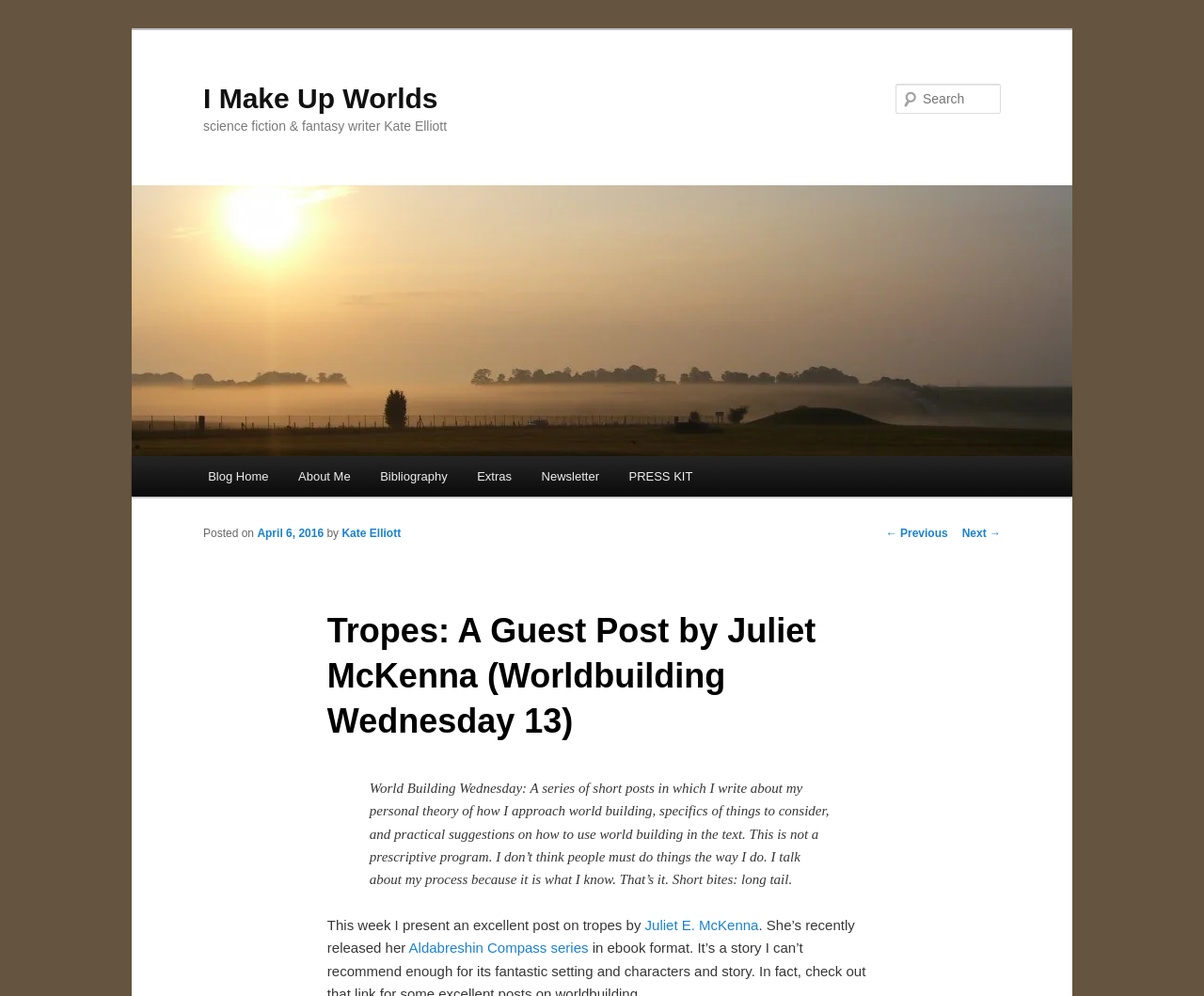What is the purpose of World Building Wednesday?
From the screenshot, supply a one-word or short-phrase answer.

To share personal theory of world building